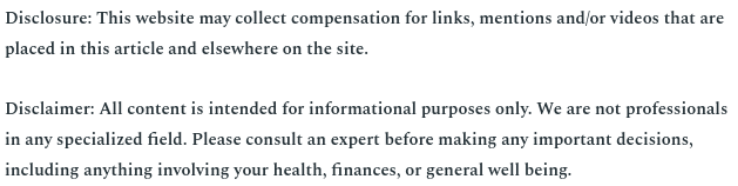What is the benefit of donating clothing besides helping those in need?
By examining the image, provide a one-word or phrase answer.

tax benefits